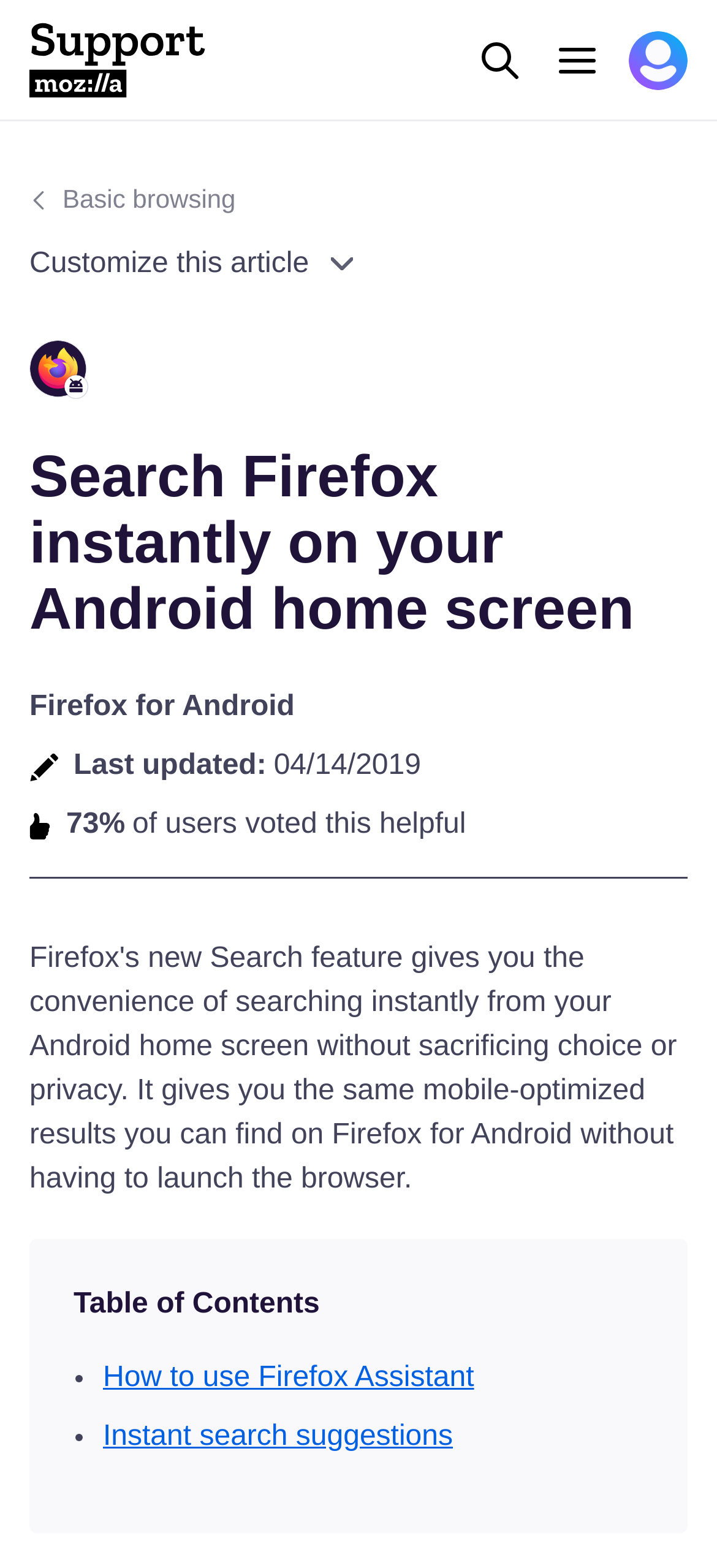Pinpoint the bounding box coordinates of the clickable element to carry out the following instruction: "Open the Menu."

[0.764, 0.019, 0.846, 0.057]